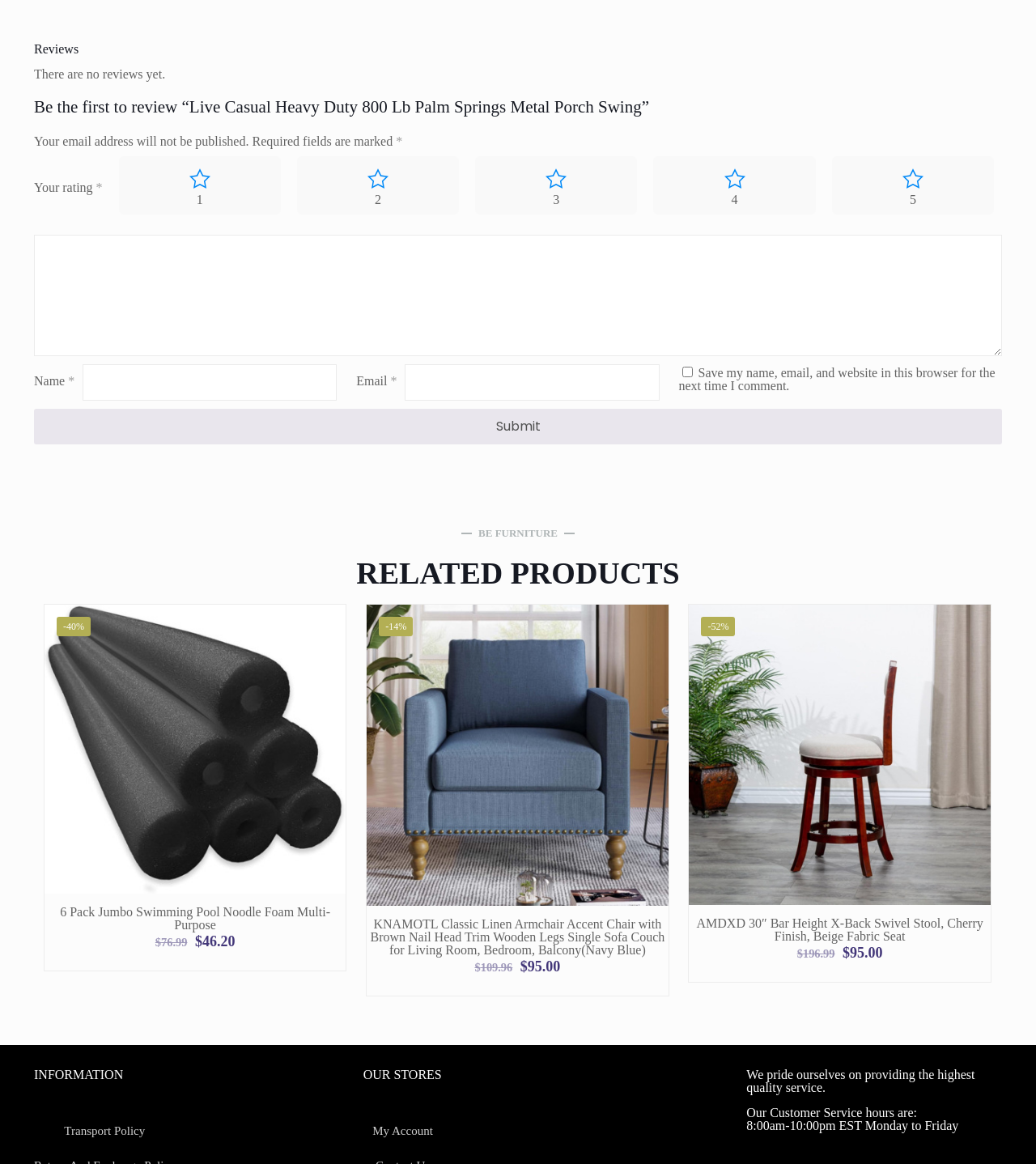Please find the bounding box coordinates of the element's region to be clicked to carry out this instruction: "Submit your review".

[0.033, 0.351, 0.967, 0.382]